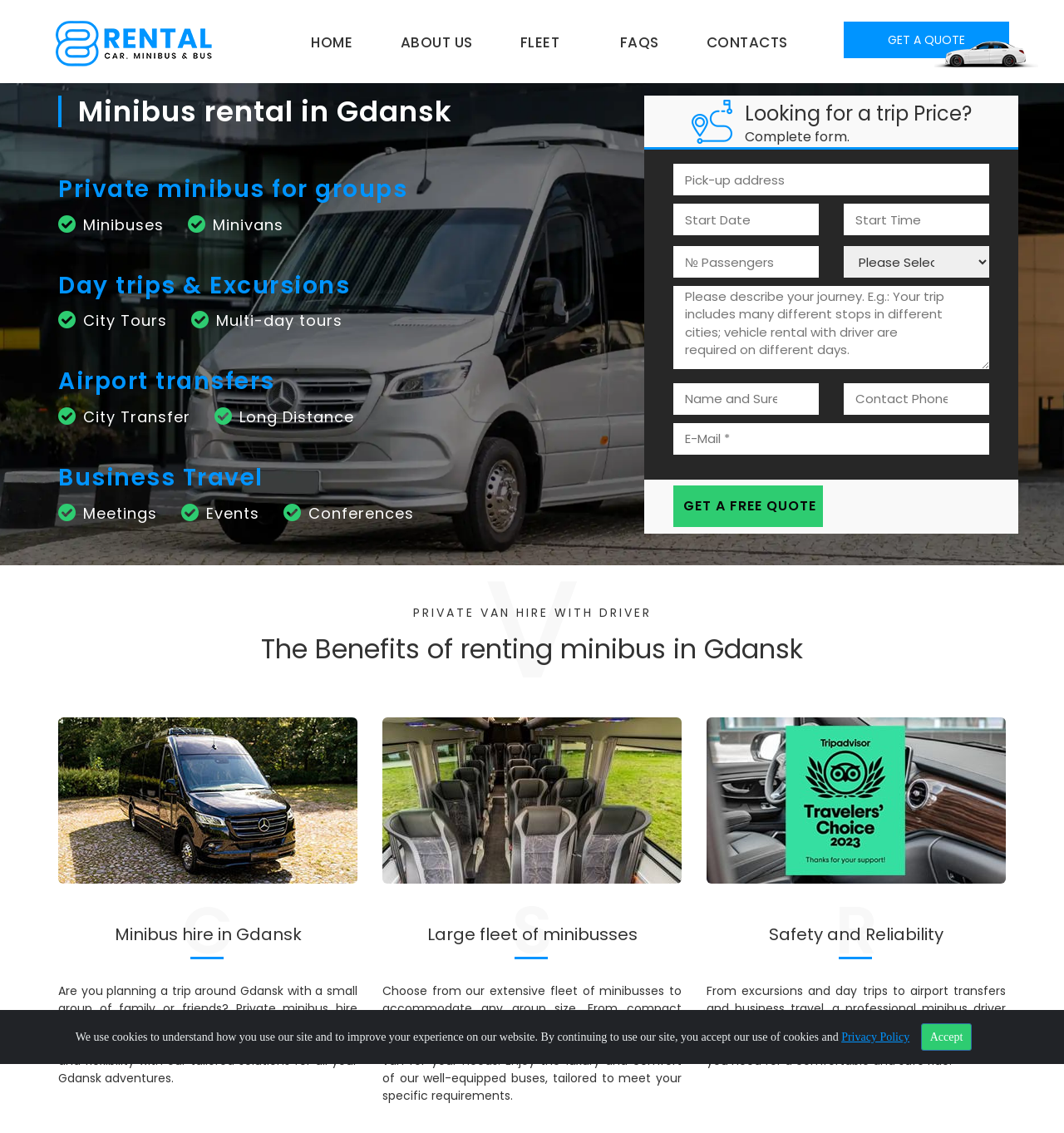Find the bounding box coordinates of the element to click in order to complete the given instruction: "Select an option from the '№ Passengers' combobox."

[0.793, 0.217, 0.93, 0.245]